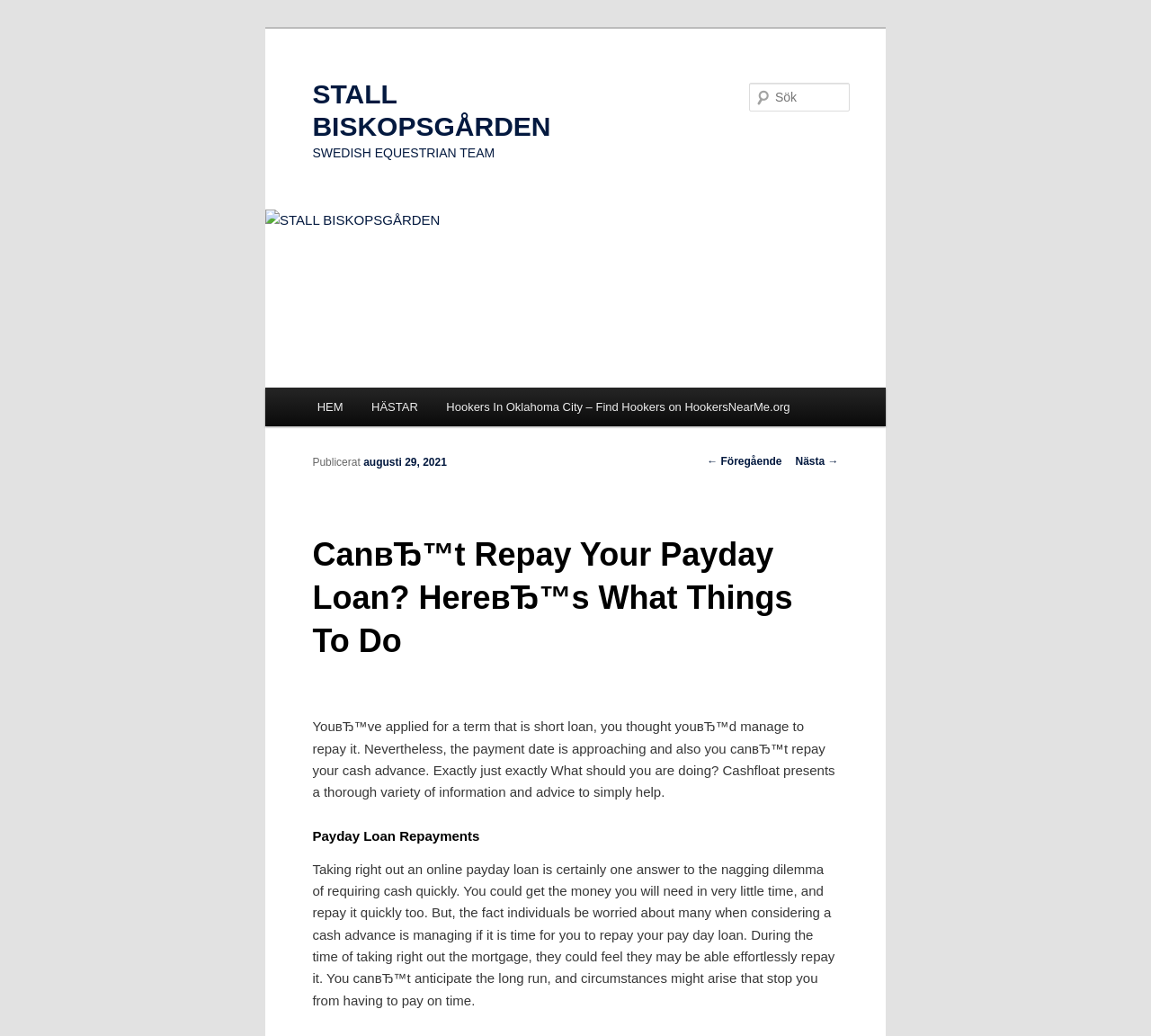What is the topic of the article?
Answer the question with a single word or phrase, referring to the image.

Payday Loan Repayments